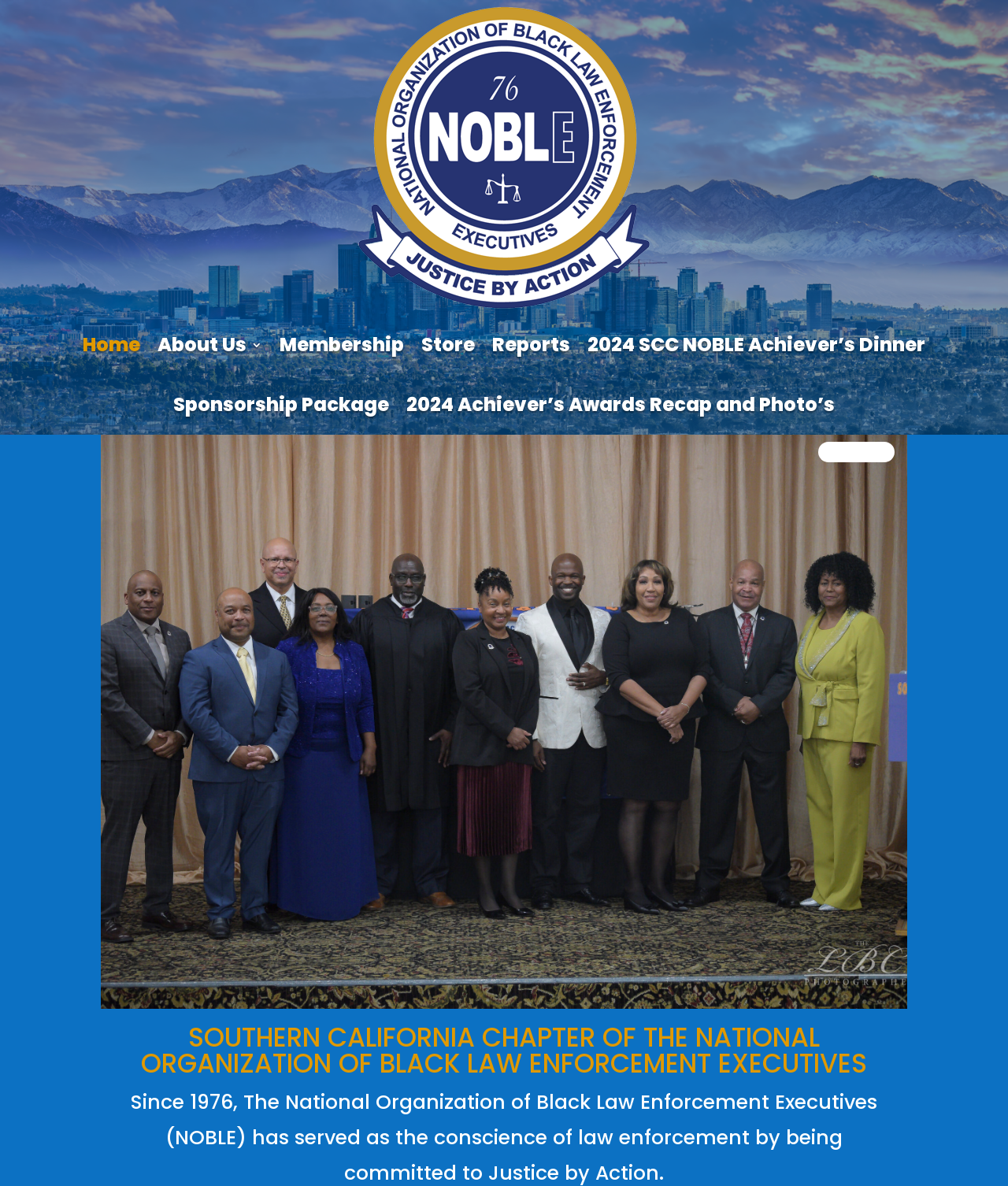Locate the bounding box coordinates of the clickable region to complete the following instruction: "go to home page."

[0.082, 0.266, 0.139, 0.316]